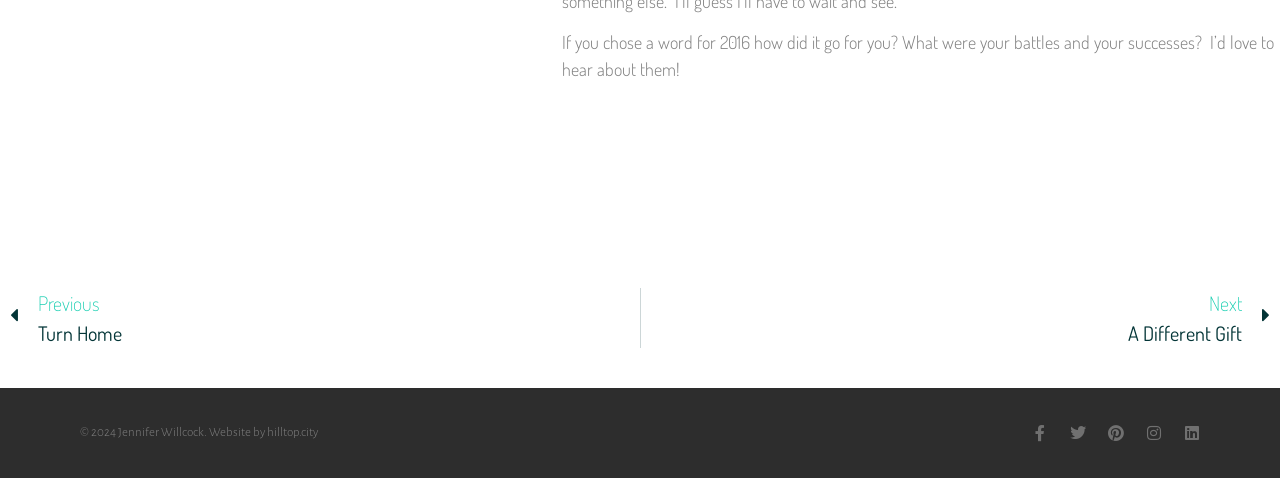Identify the bounding box coordinates for the element you need to click to achieve the following task: "Click on the 'Prev' link". The coordinates must be four float values ranging from 0 to 1, formatted as [left, top, right, bottom].

[0.008, 0.601, 0.5, 0.727]